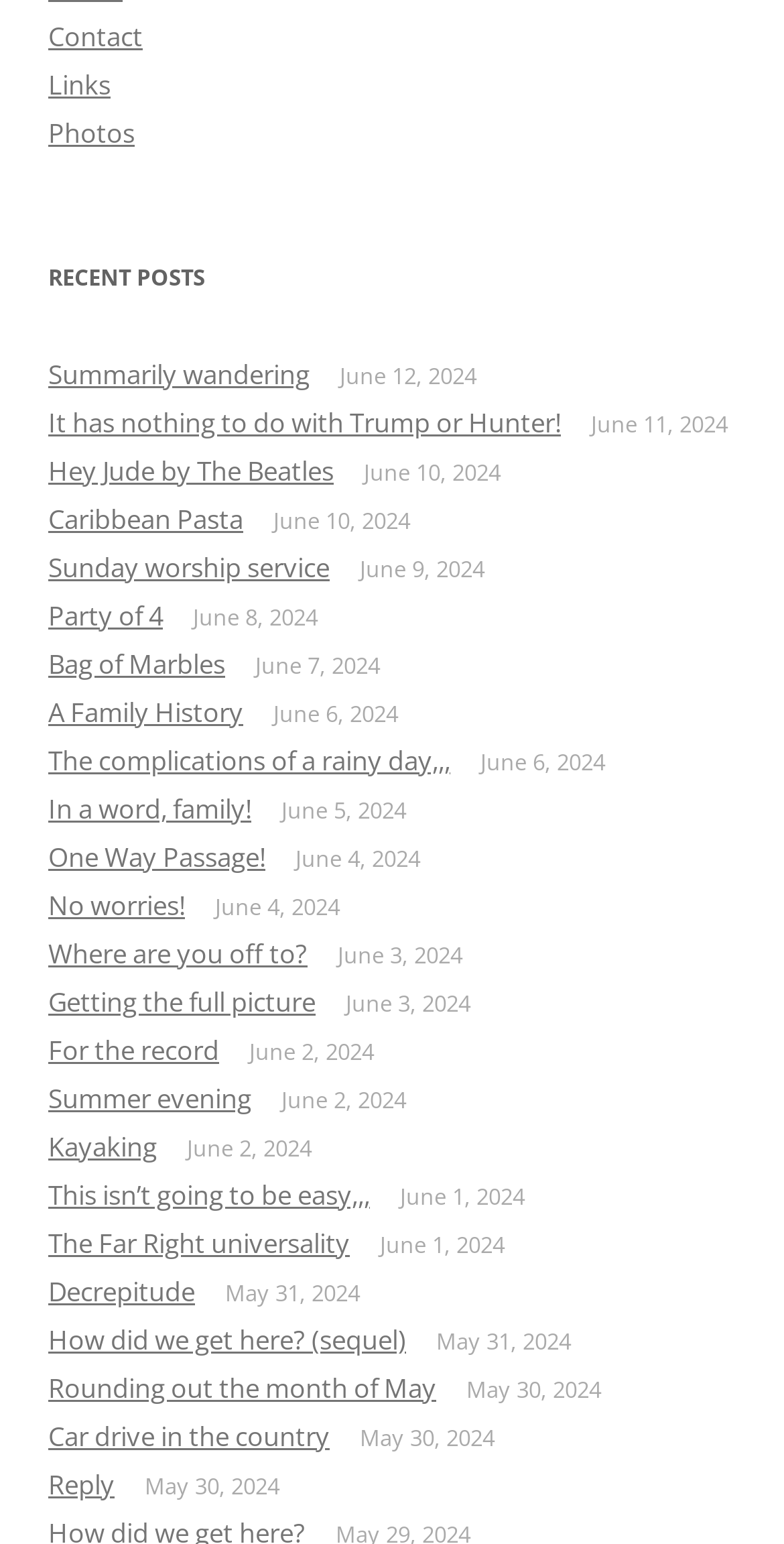Please find the bounding box coordinates of the element that needs to be clicked to perform the following instruction: "View recent posts". The bounding box coordinates should be four float numbers between 0 and 1, represented as [left, top, right, bottom].

[0.062, 0.164, 0.938, 0.195]